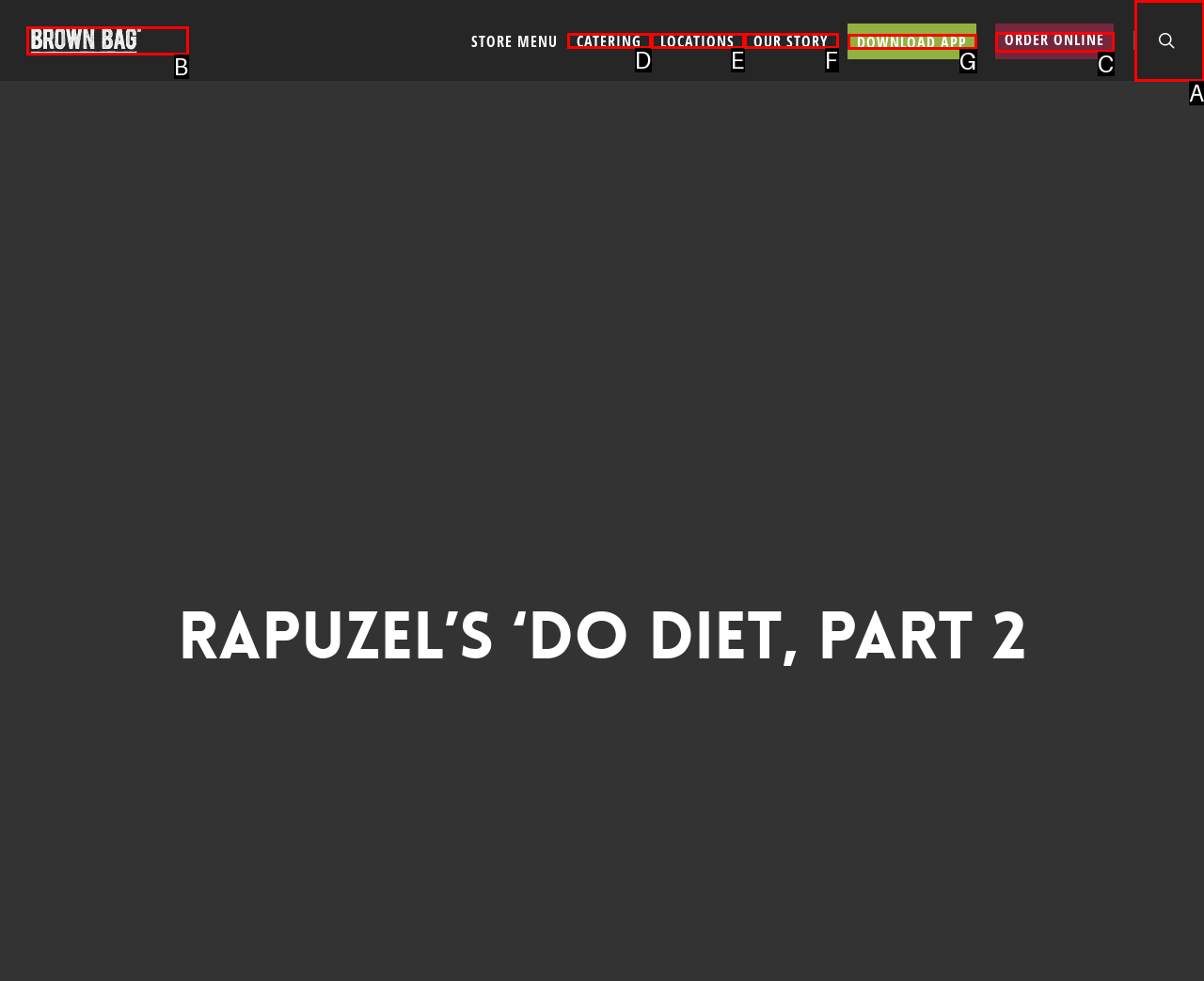Find the option that best fits the description: http://www.thehistoryblog.com/archives/52602. Answer with the letter of the option.

None